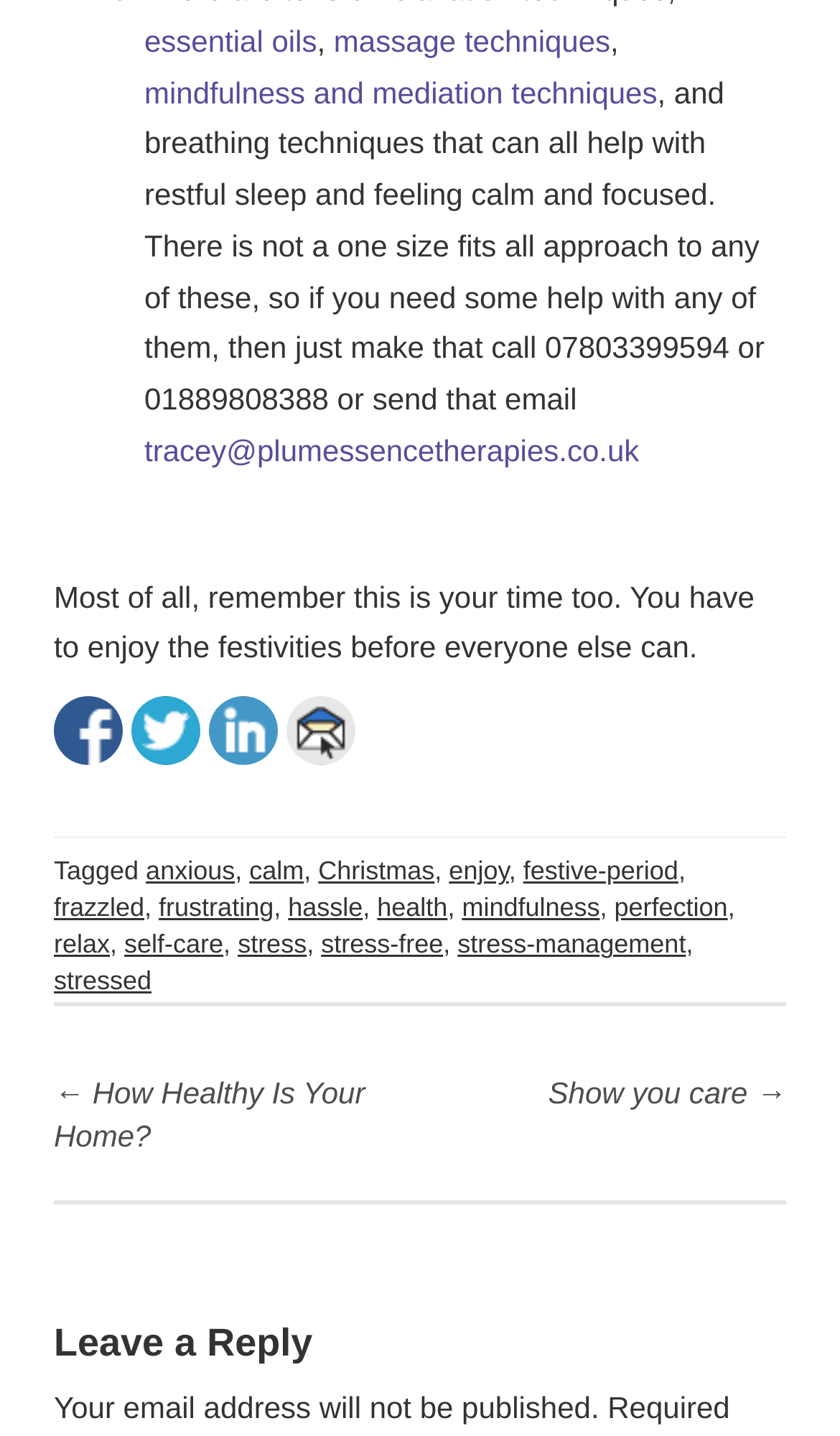Use a single word or phrase to answer the question: What is the theme of the webpage based on the tags provided?

relaxation and self-care